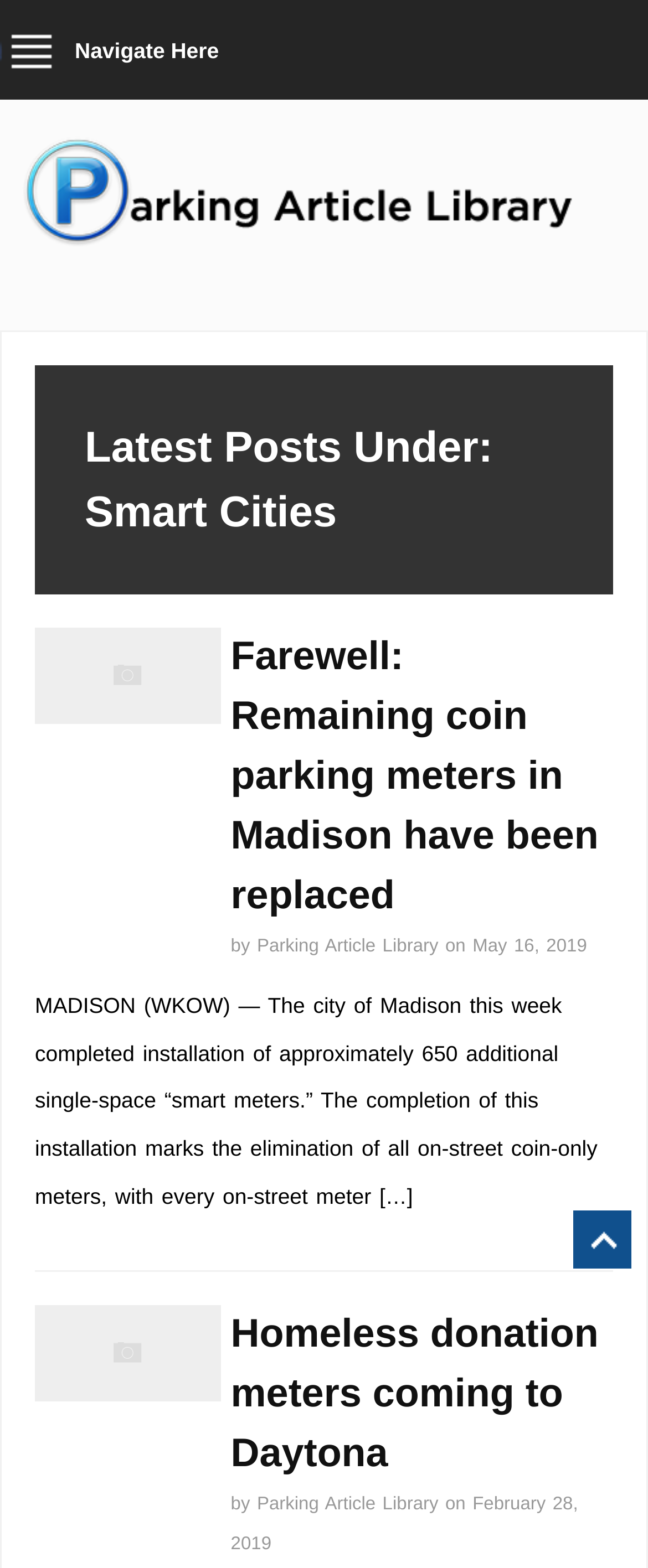Please locate the UI element described by "Parking Article Library" and provide its bounding box coordinates.

[0.397, 0.597, 0.687, 0.61]